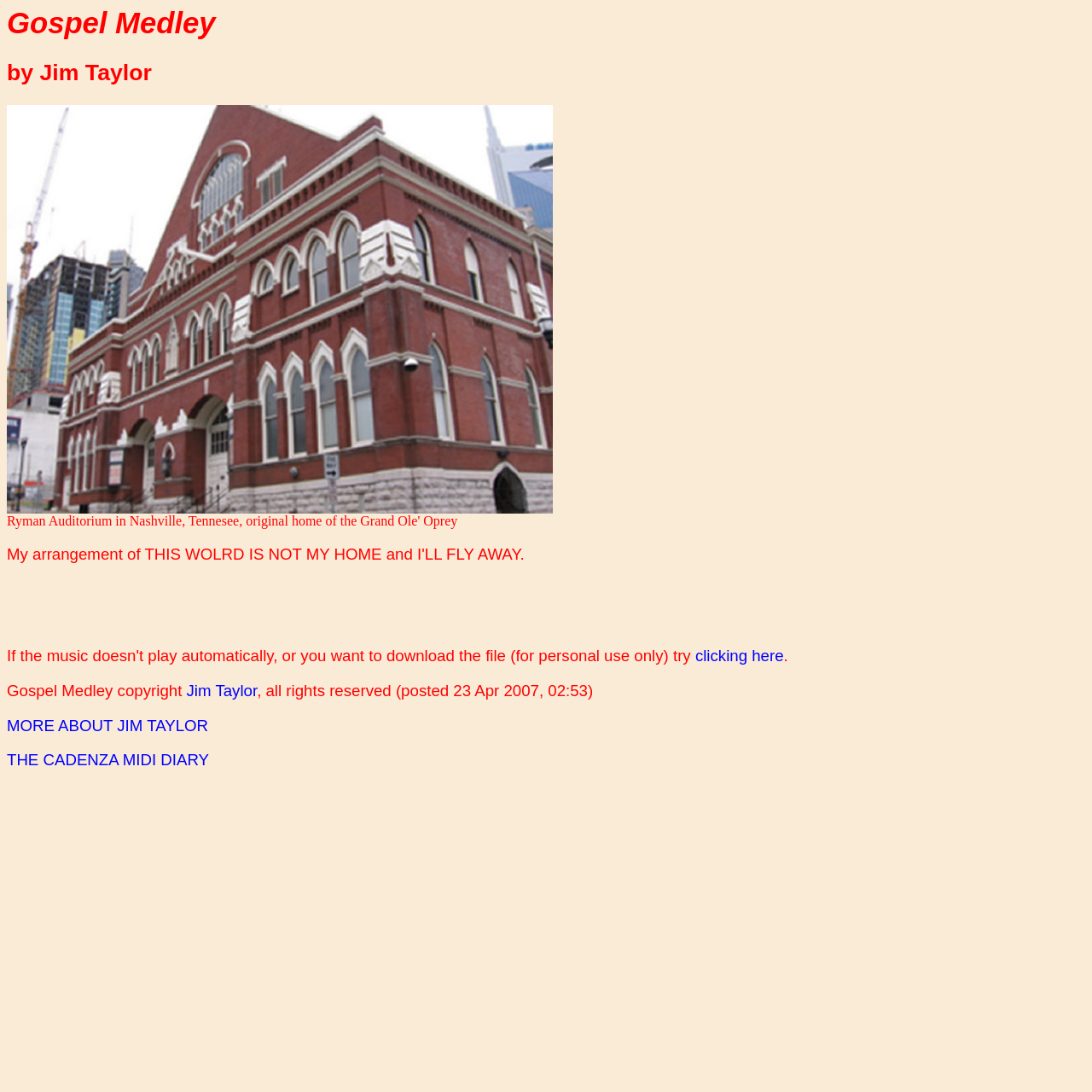Identify the bounding box of the UI element that matches this description: "MORE ABOUT JIM TAYLOR".

[0.006, 0.656, 0.191, 0.672]